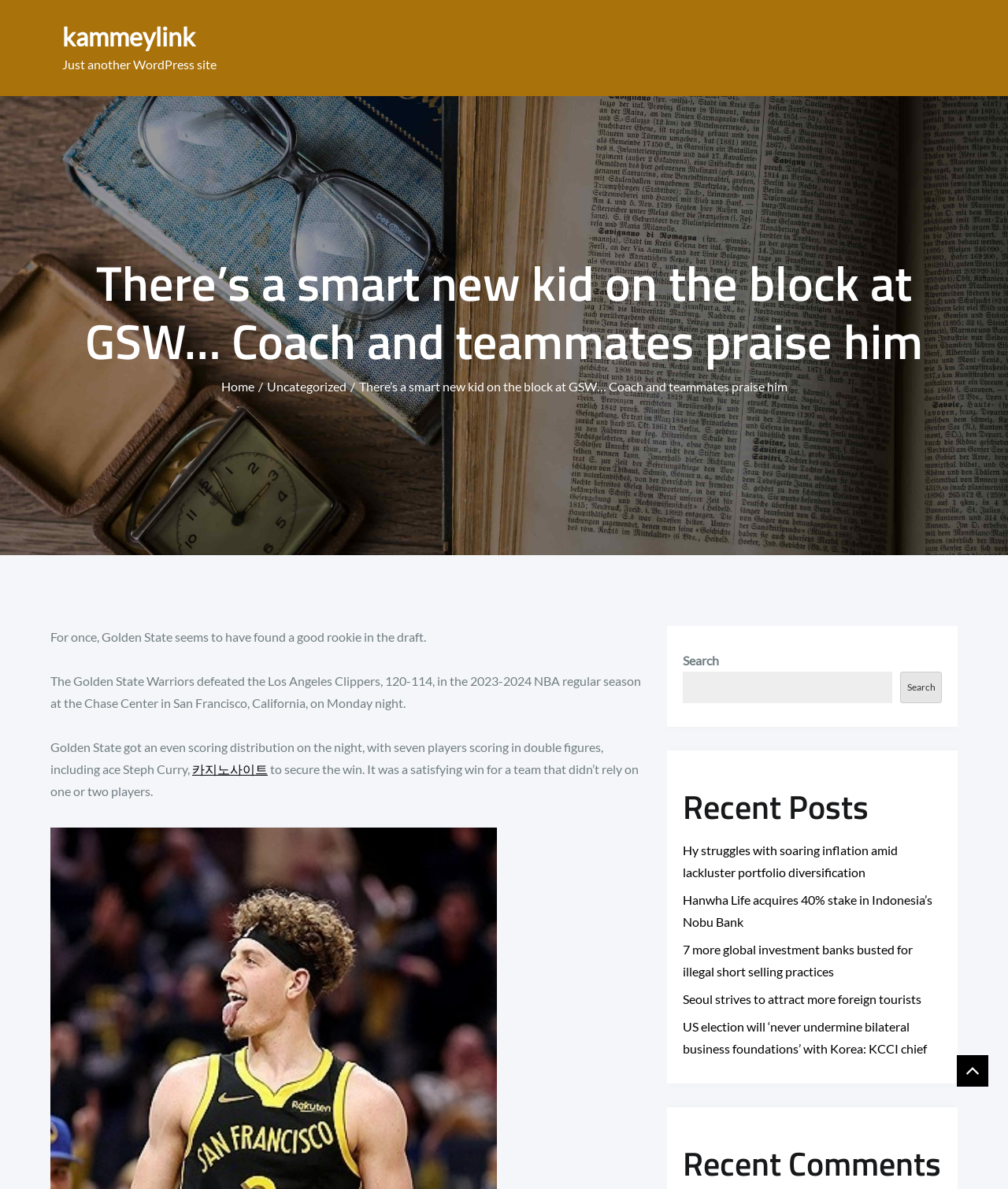Locate and provide the bounding box coordinates for the HTML element that matches this description: "parent_node: Search name="s"".

[0.678, 0.565, 0.885, 0.592]